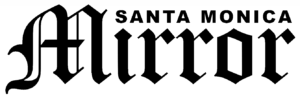Summarize the image with a detailed caption.

The image features the logo of the Santa Monica Mirror, a local news outlet that covers a variety of topics including breaking news, community events, and opinion pieces. The design of the logo emphasizes a traditional feel, combining bold typography with a classic style, reflective of the newspaper's role in delivering relevant news to the Santa Monica area. This particular logo accompanies an article titled "Echo Park Man Arrested In Santa Monica After Stealing Walking Stick," highlighting a recent incident that captures community attention and concern.